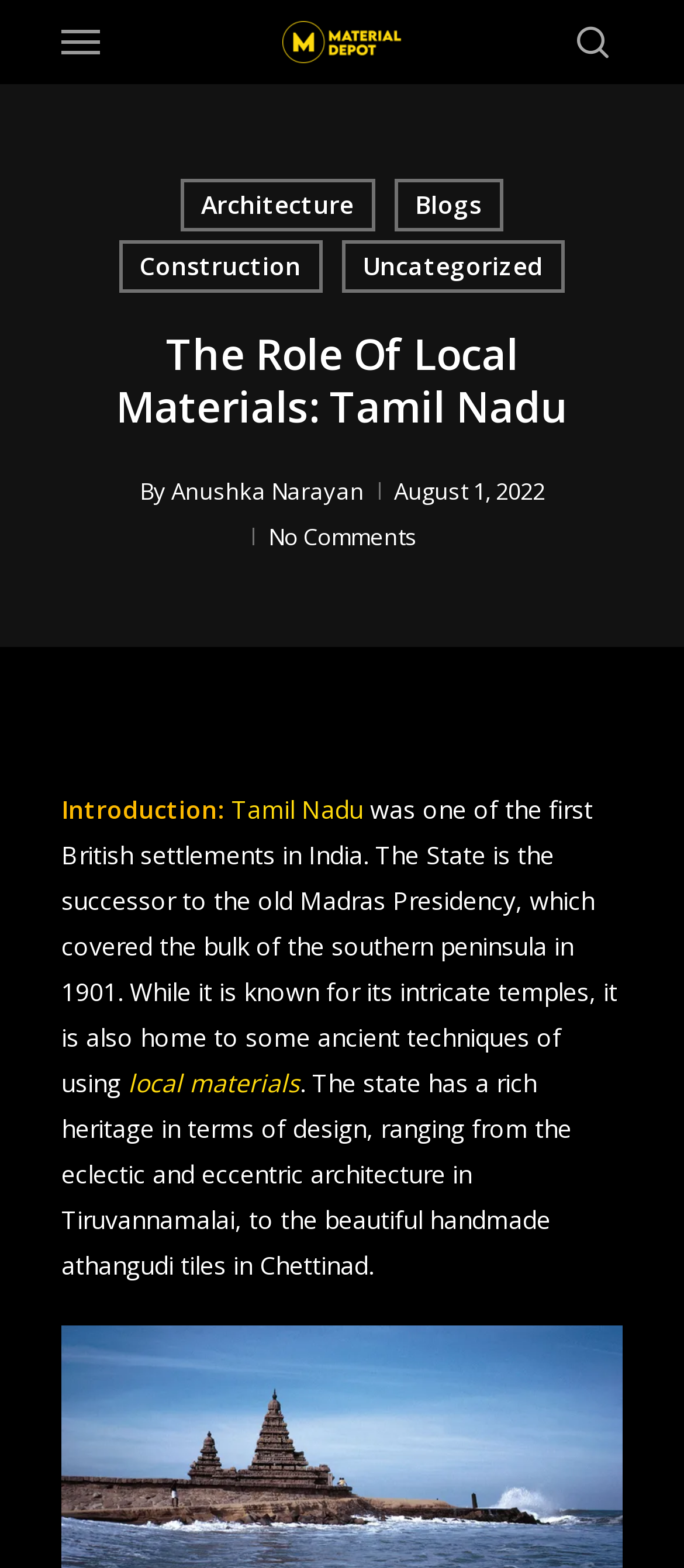Who wrote the article?
Answer the question based on the image using a single word or a brief phrase.

Anushka Narayan